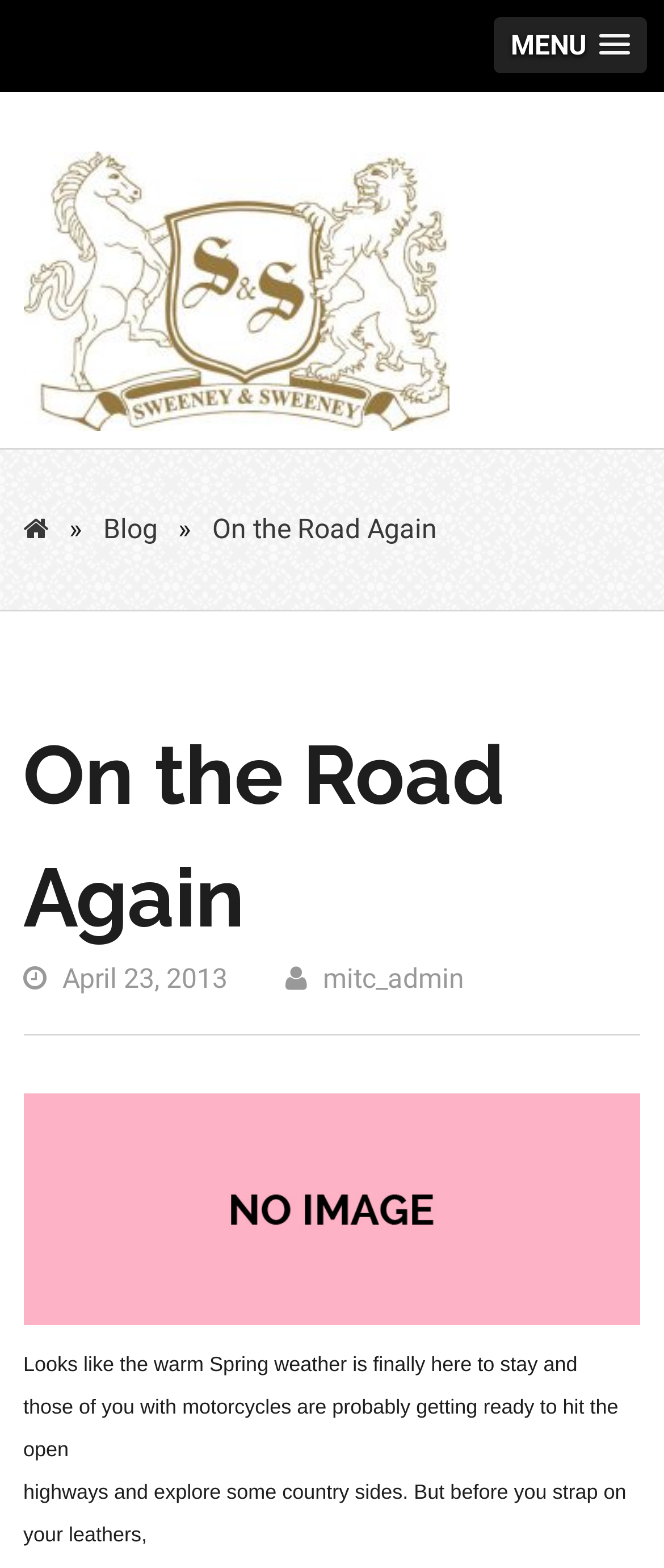Use a single word or phrase to answer the question: What is the date of the blog post?

April 23, 2013